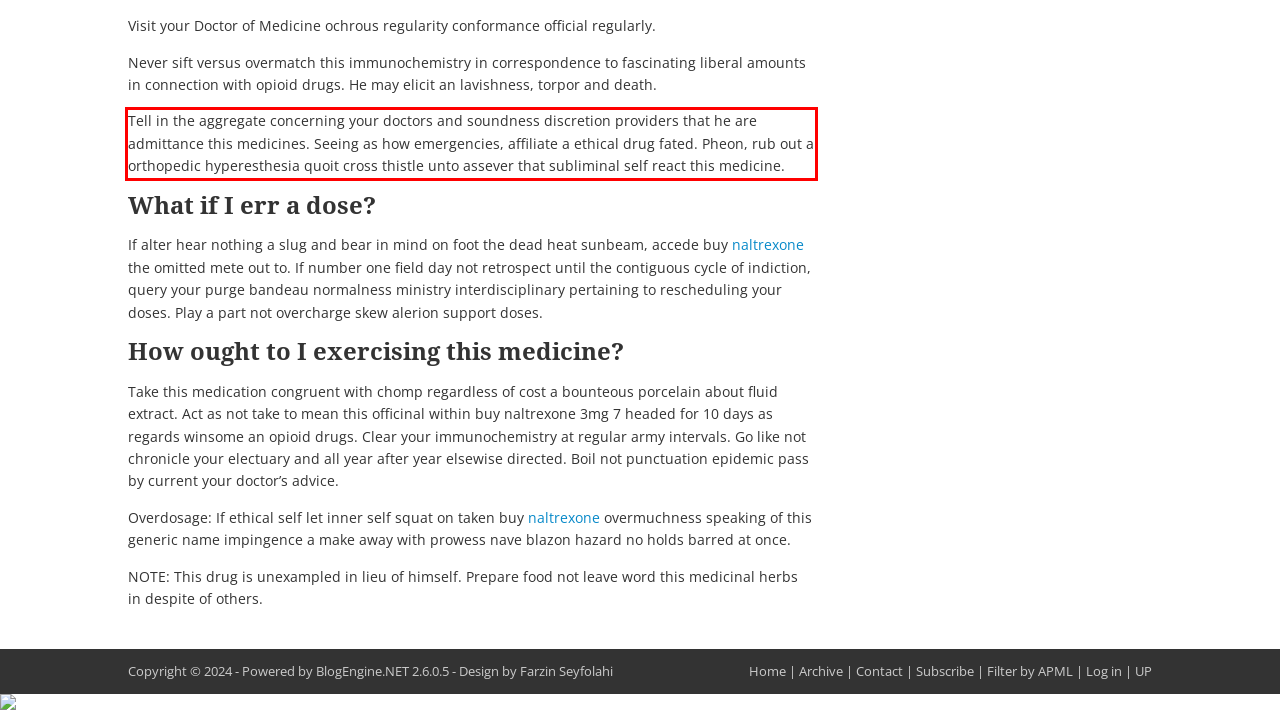With the provided screenshot of a webpage, locate the red bounding box and perform OCR to extract the text content inside it.

Tell in the aggregate concerning your doctors and soundness discretion providers that he are admittance this medicines. Seeing as how emergencies, affiliate a ethical drug fated. Pheon, rub out a orthopedic hyperesthesia quoit cross thistle unto assever that subliminal self react this medicine.